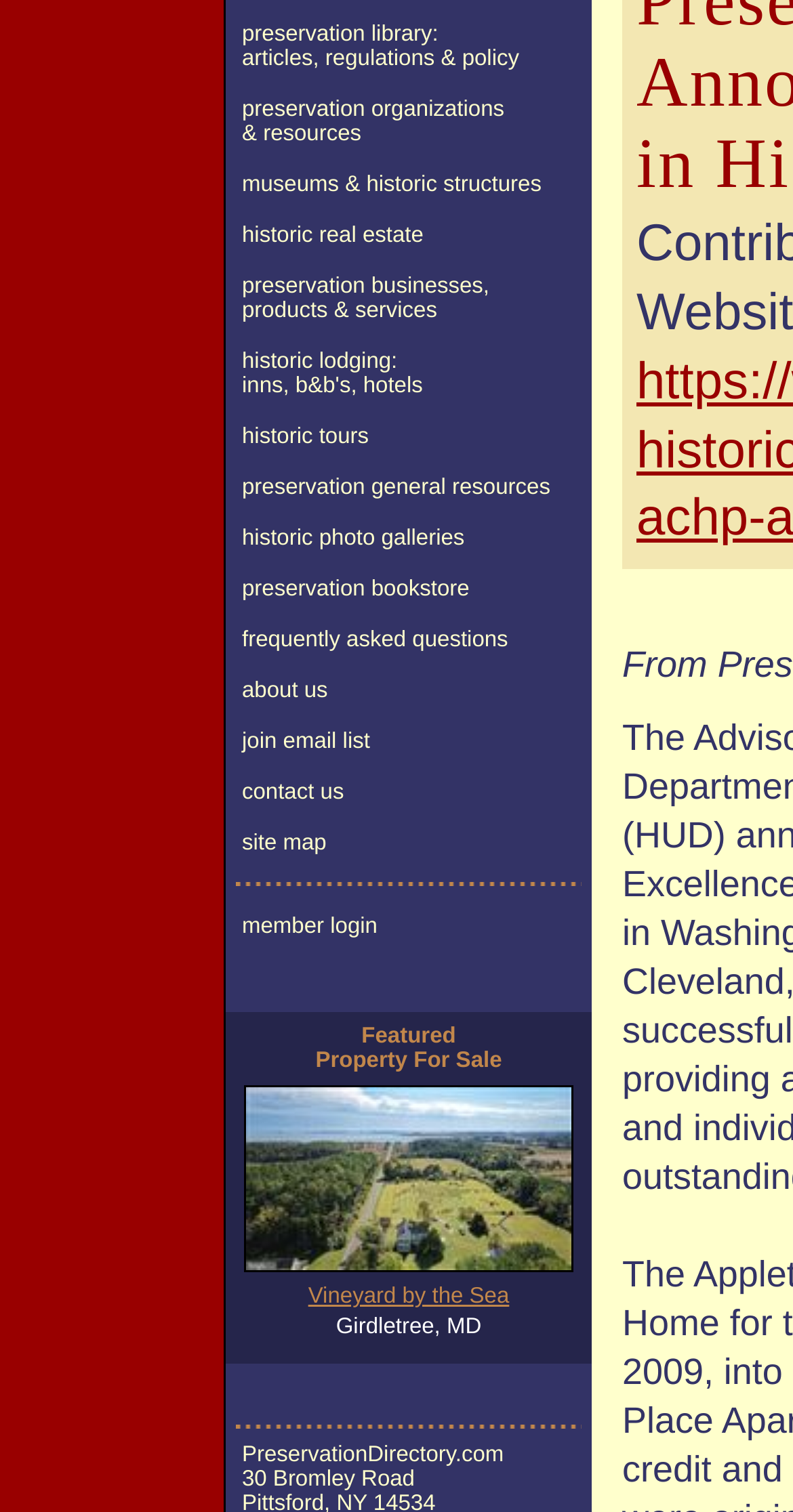Locate the bounding box of the UI element described in the following text: "preservation library:articles, regulations & policy".

[0.285, 0.007, 0.746, 0.055]